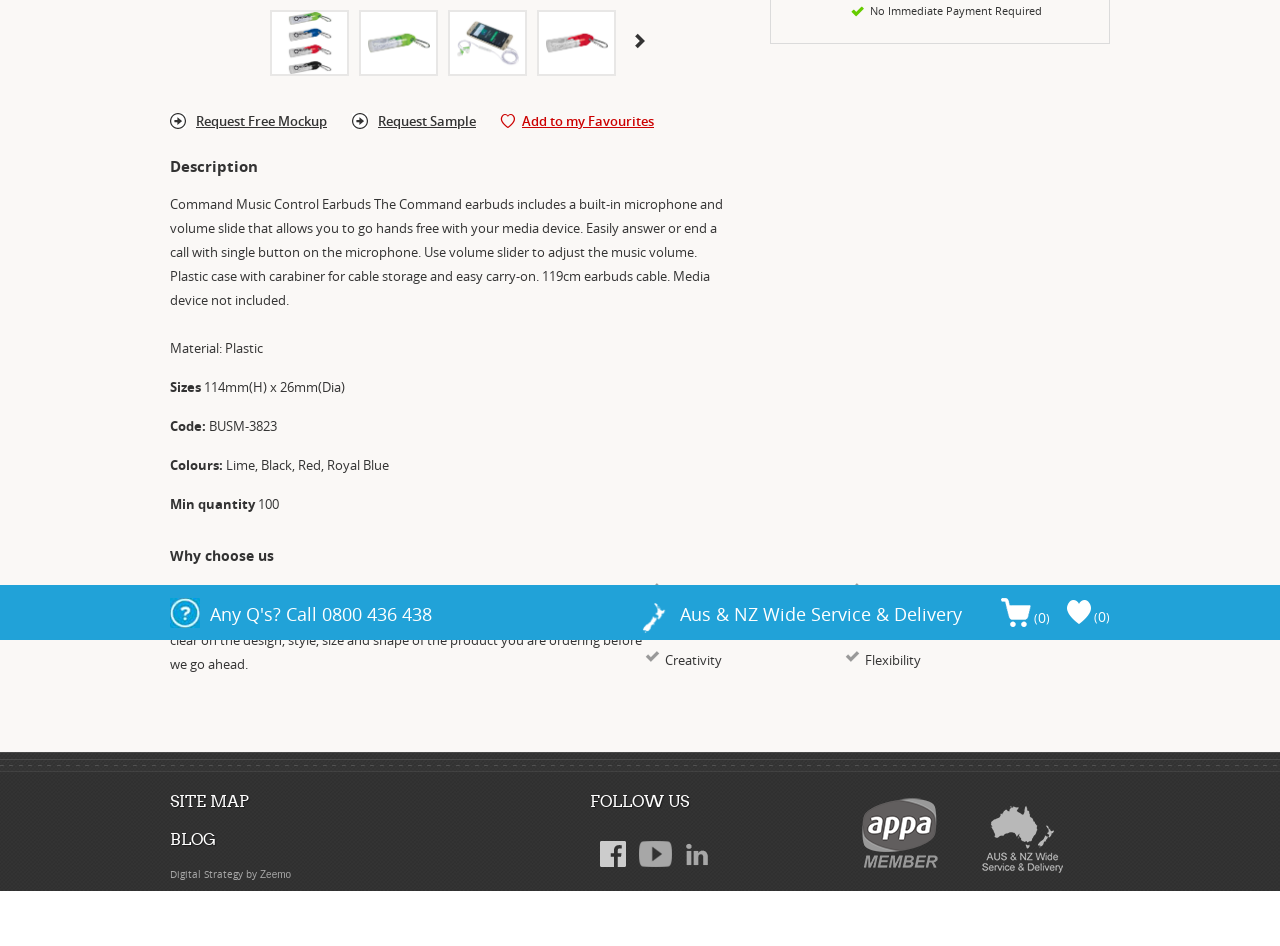Provide the bounding box coordinates of the HTML element described as: "Blog". The bounding box coordinates should be four float numbers between 0 and 1, i.e., [left, top, right, bottom].

[0.133, 0.877, 0.169, 0.897]